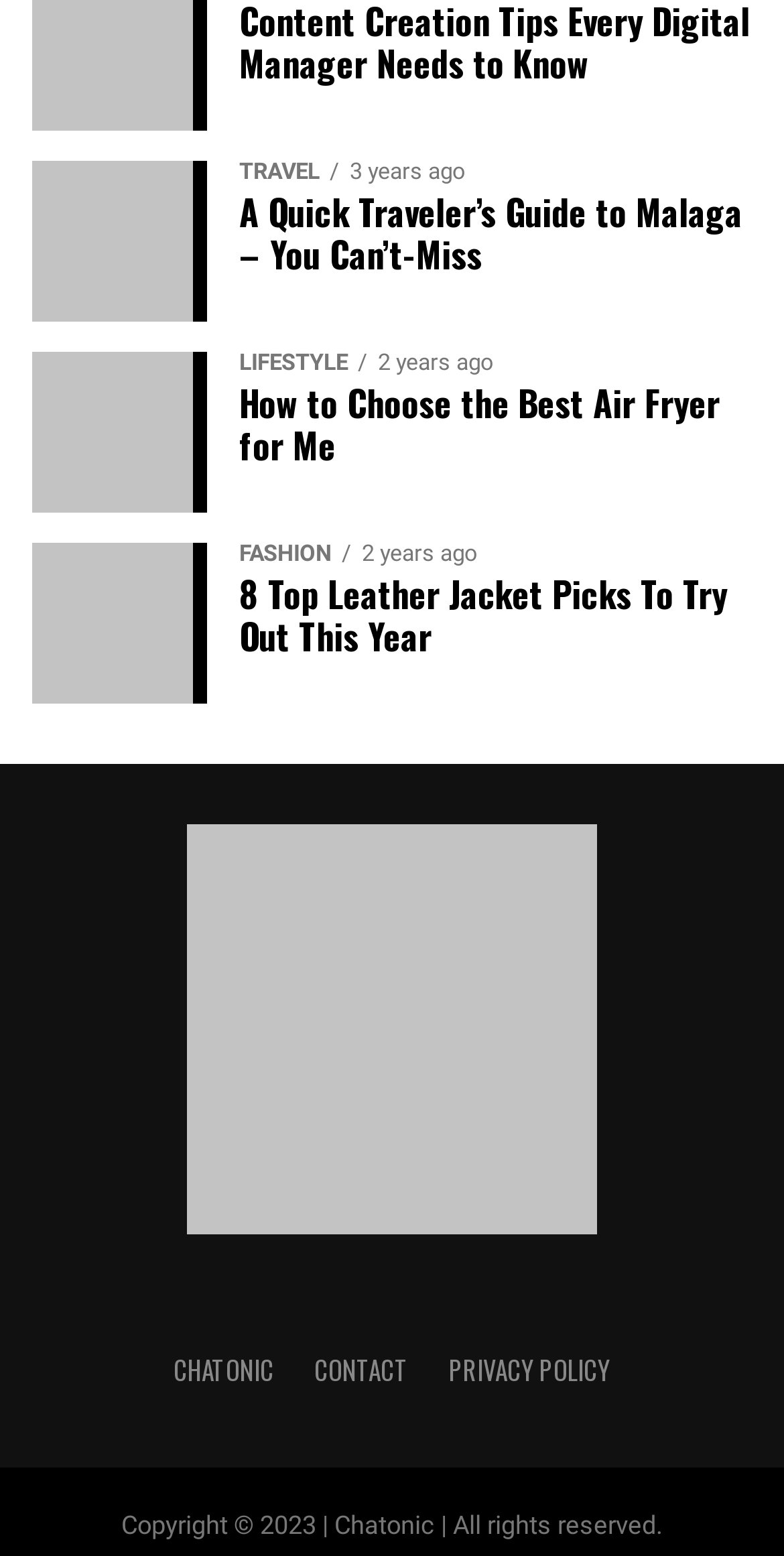What is the purpose of Oracle?
Look at the image and provide a detailed response to the question.

The purpose of Oracle is to decentralize the oracle on its own to preserve the benefits availed by blockchain technology, as mentioned in the section 'Oracle Use Cases'.